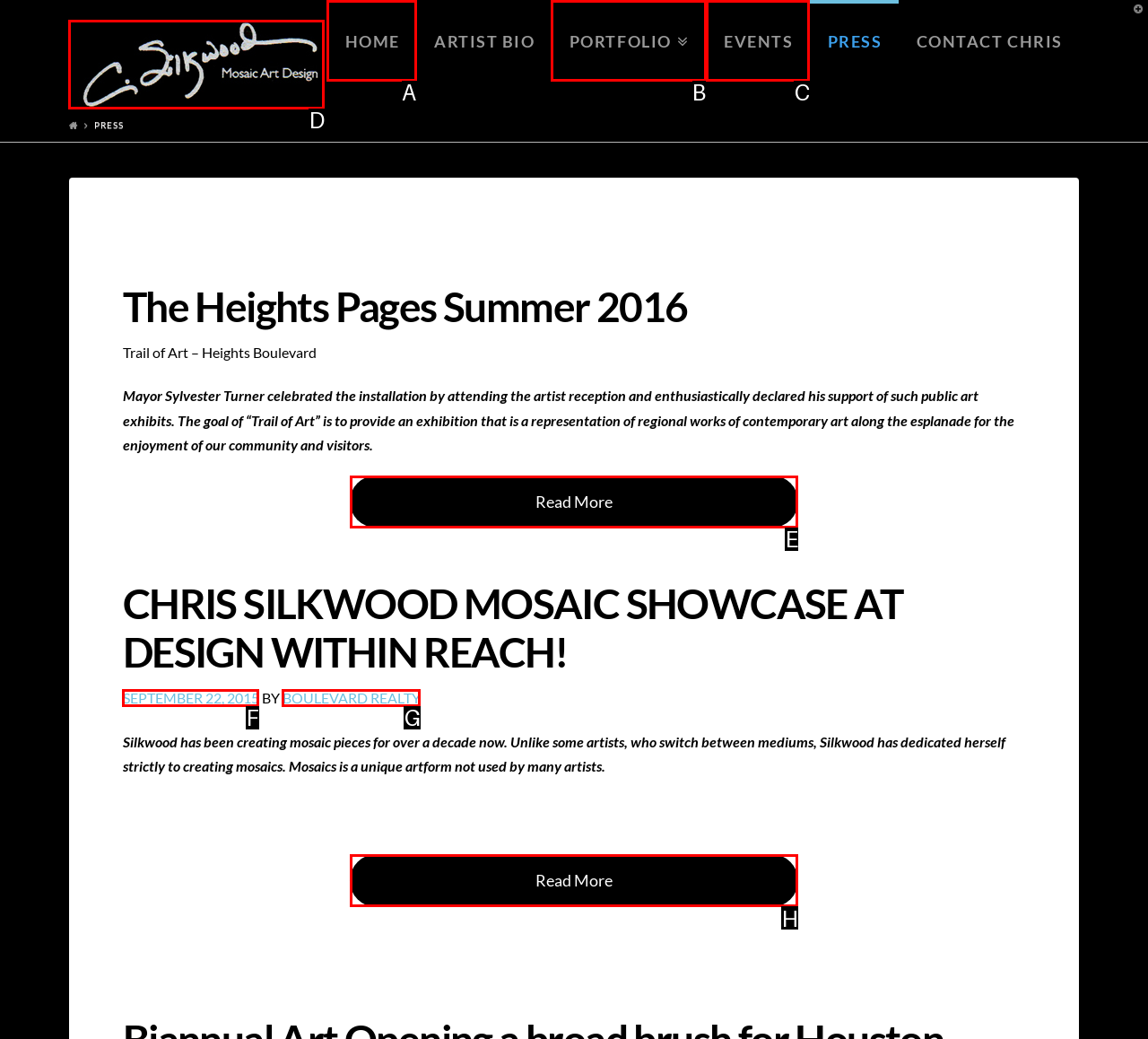Select the correct option from the given choices to perform this task: Add to cart. Provide the letter of that option.

None